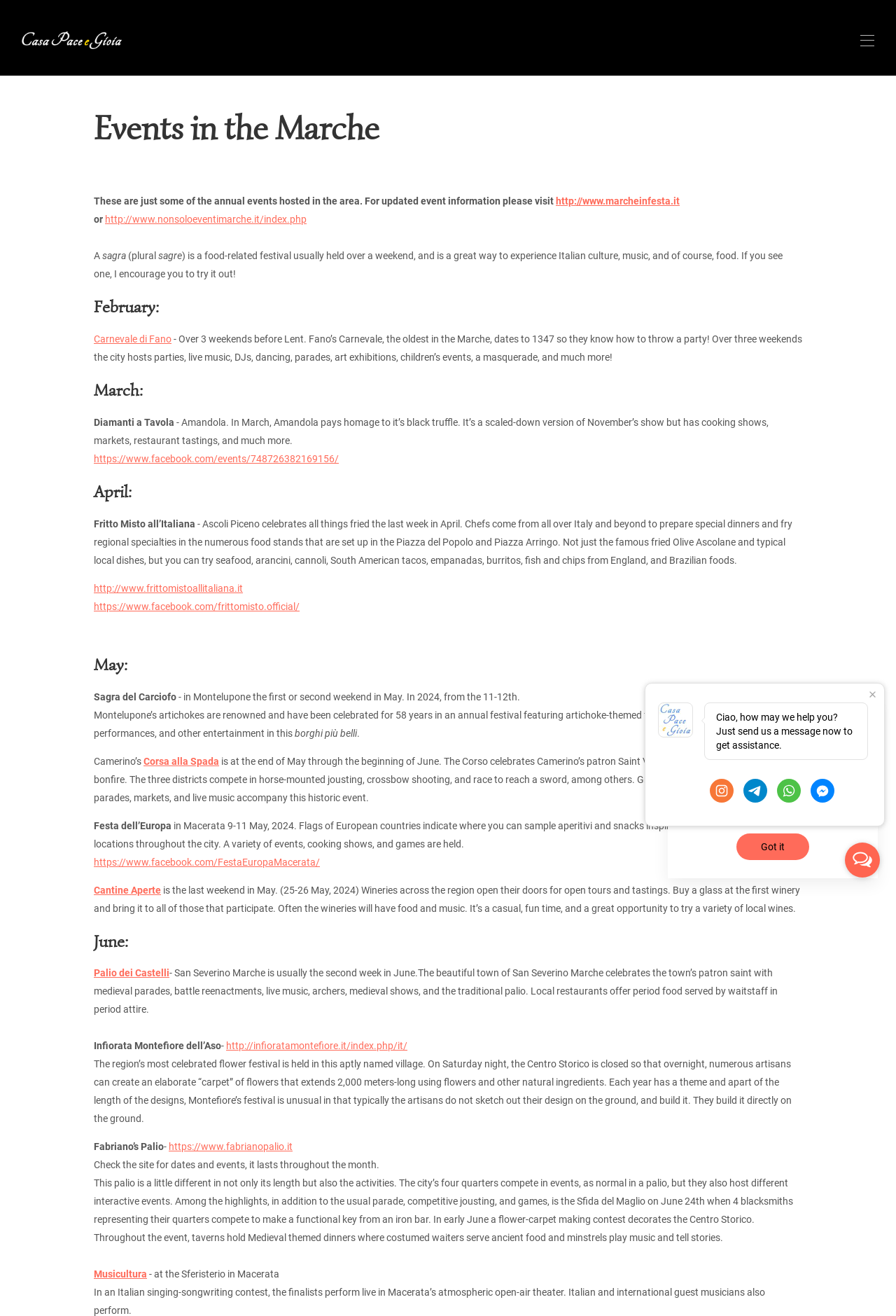Explain the webpage in detail, including its primary components.

This webpage appears to be a monthly event calendar for Le Marche, Italy. At the top of the page, there is a navigation menu with links to "Home", "Availability", "Photos", "Reviews", "Description", and more. Below the navigation menu, there is a heading "Events in the Marche" followed by a brief description of the types of events that can be found in the area.

The main content of the page is divided into sections by month, starting from February and going up to June. Each month has a heading, and below it, there are links and descriptions of various events, festivals, and celebrations taking place in Le Marche during that month. These events include food festivals, medieval parades, flower festivals, and more.

On the right side of the page, there is a column with links to social media platforms, including Instagram, Telegram, WhatsApp, and Facebook. There is also a message box with a prompt to send a message for assistance.

At the bottom of the page, there is a cookie notification with a "Learn More" link and a "Got it" button.